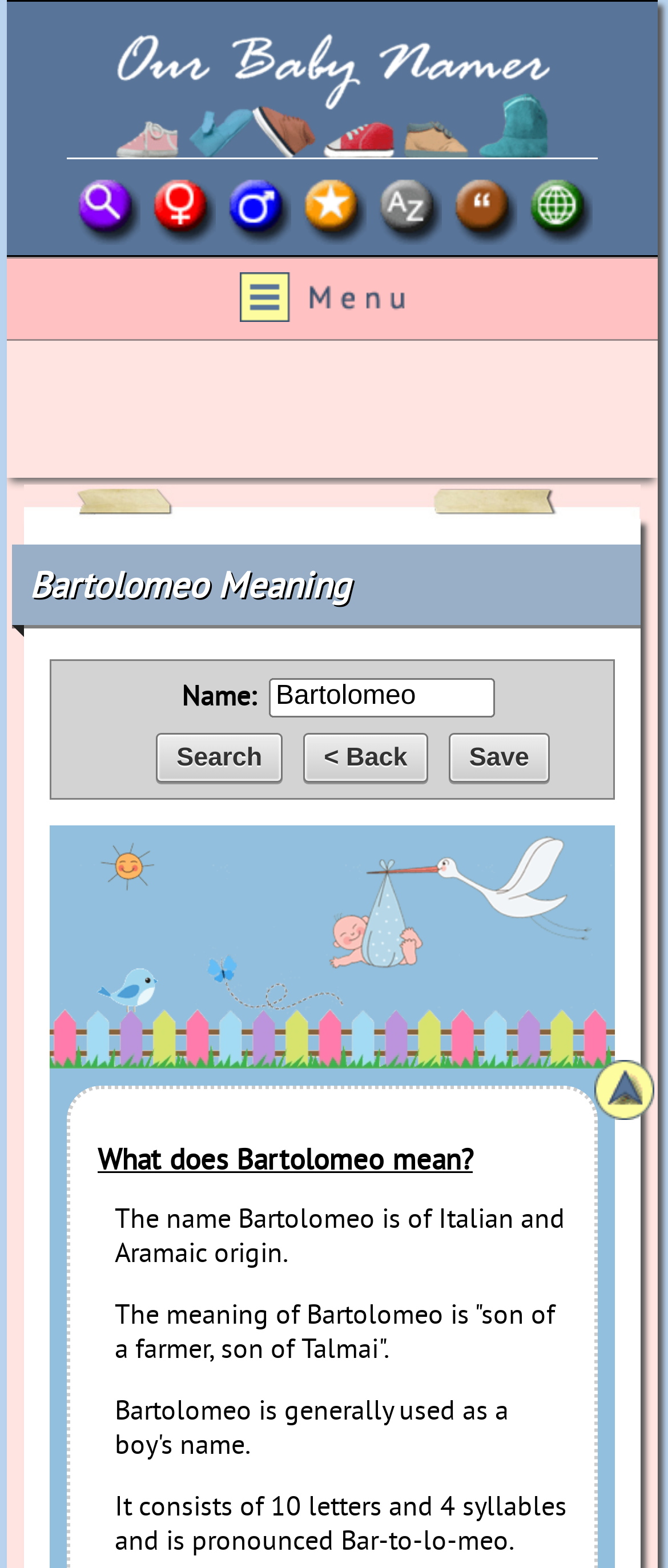Please analyze the image and provide a thorough answer to the question:
How many syllables are in the name Bartolomeo?

I found the answer by reading the text under the heading 'What does Bartolomeo mean?' which states 'It consists of 10 letters and 4 syllables and is pronounced...'